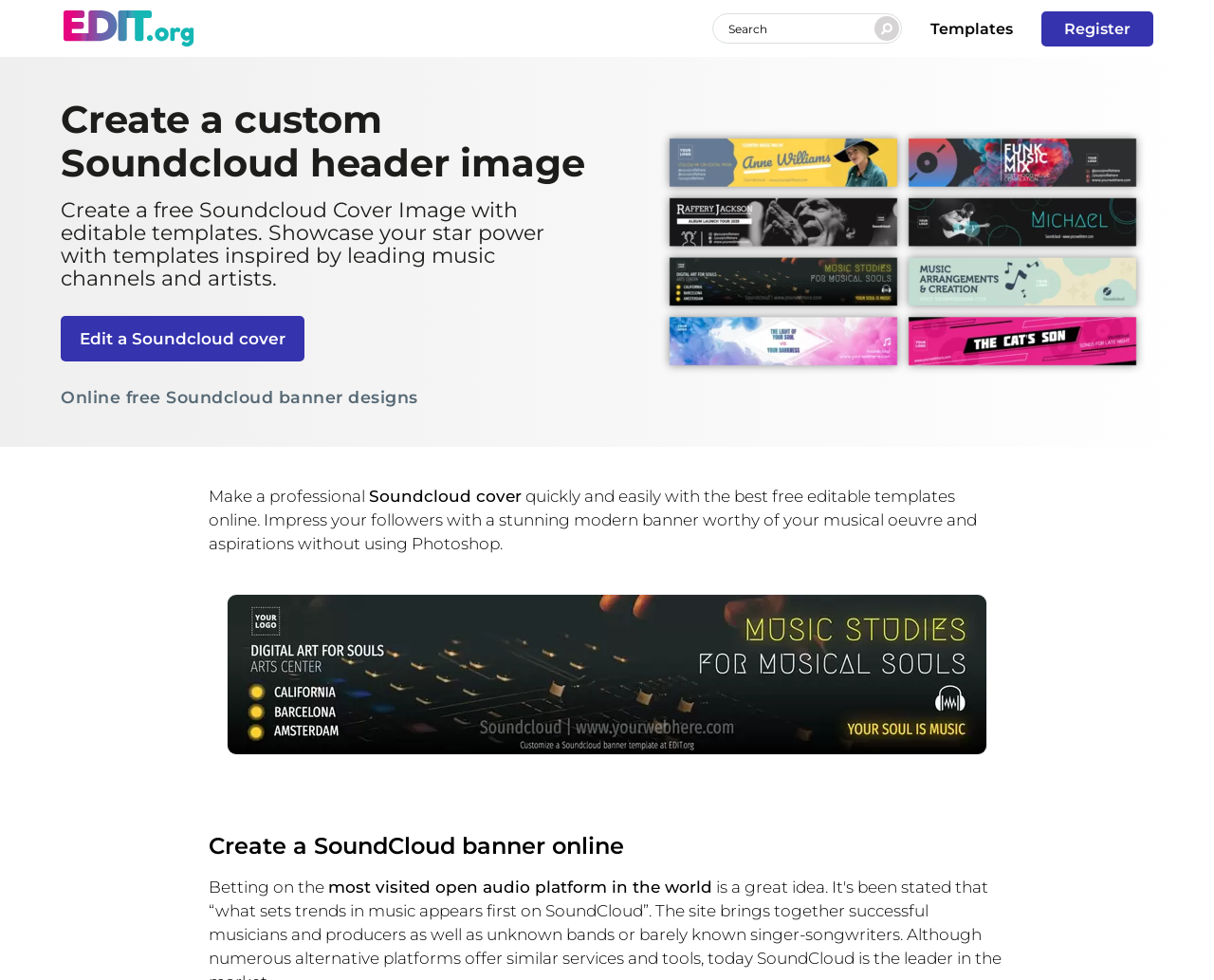Please find the bounding box coordinates (top-left x, top-left y, bottom-right x, bottom-right y) in the screenshot for the UI element described as follows: Edit a Soundcloud cover

[0.05, 0.322, 0.251, 0.369]